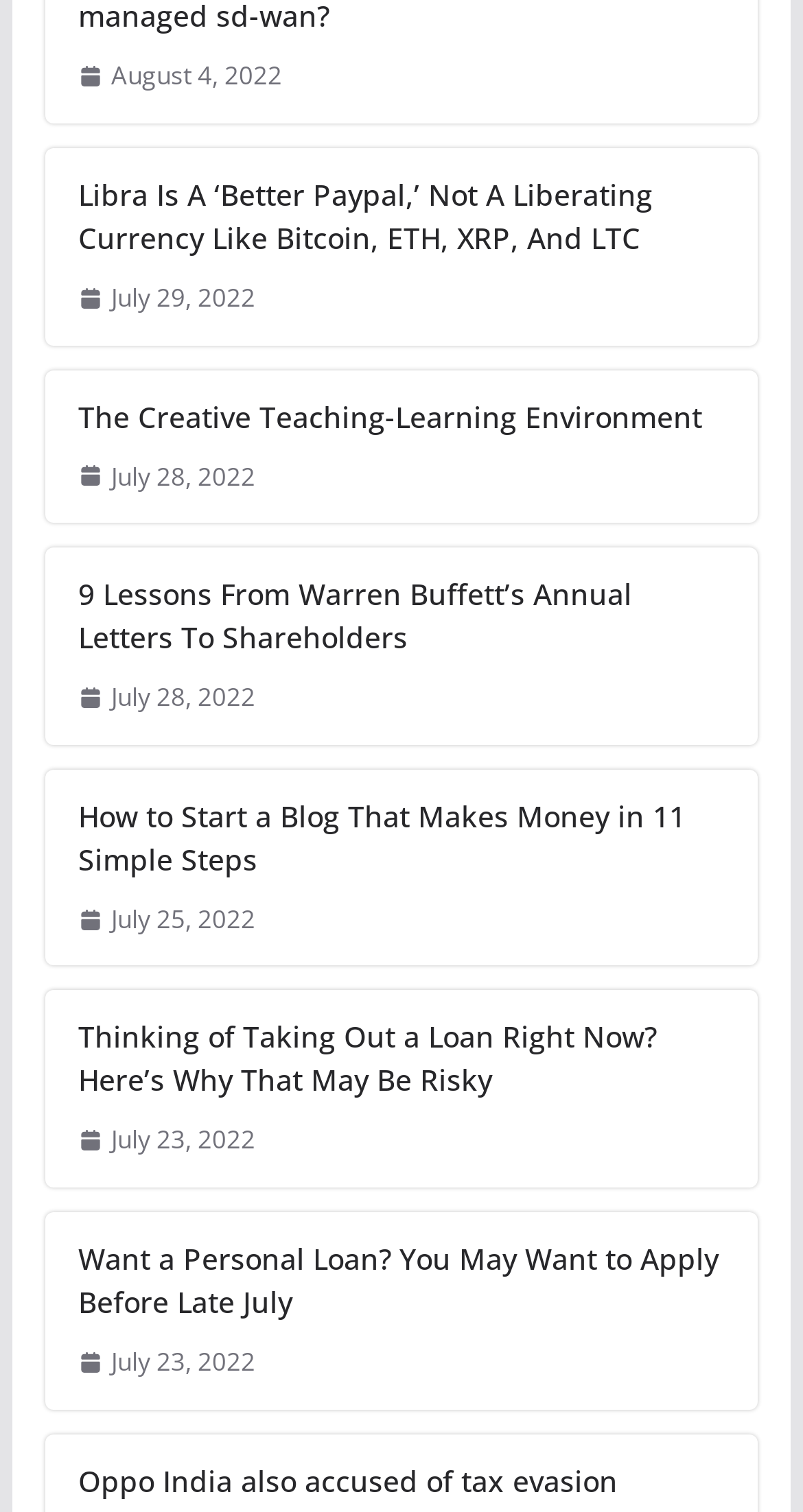Use a single word or phrase to answer this question: 
What is the date of the first article?

July 29, 2022